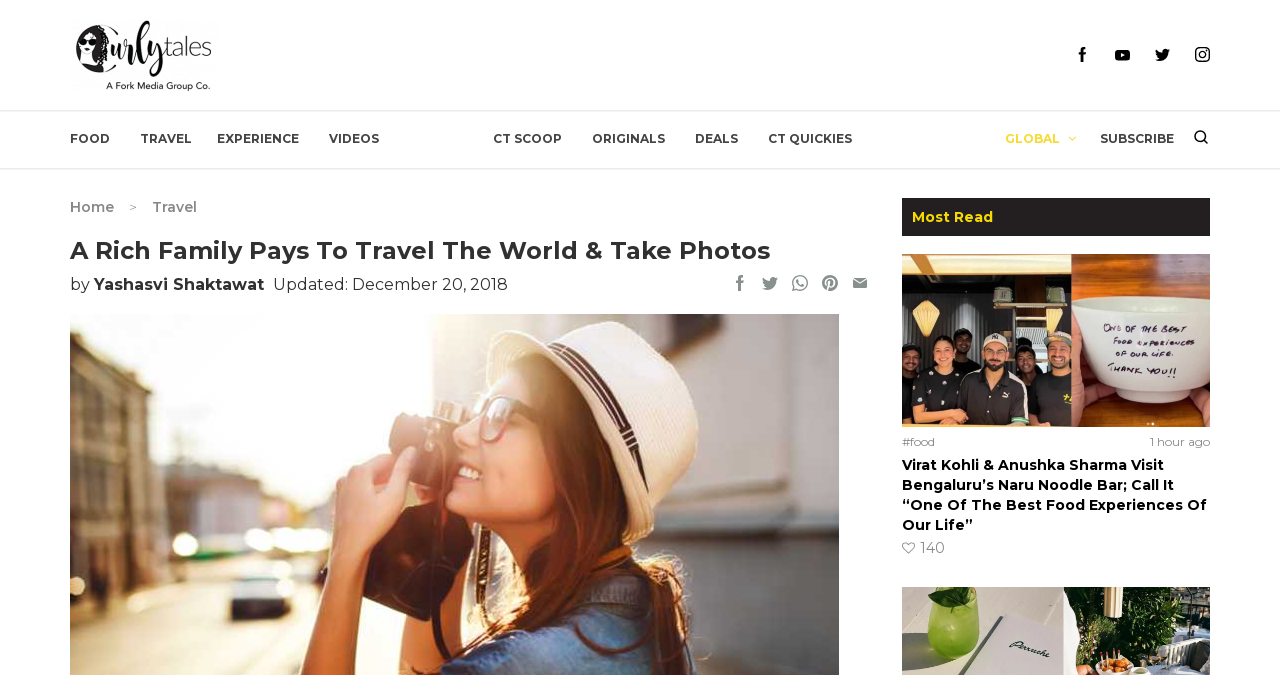How many social media links are there?
Could you answer the question with a detailed and thorough explanation?

There are four social media links at the top-right corner of the webpage, which are Facebook, Youtube, Twitter, and Instagram.